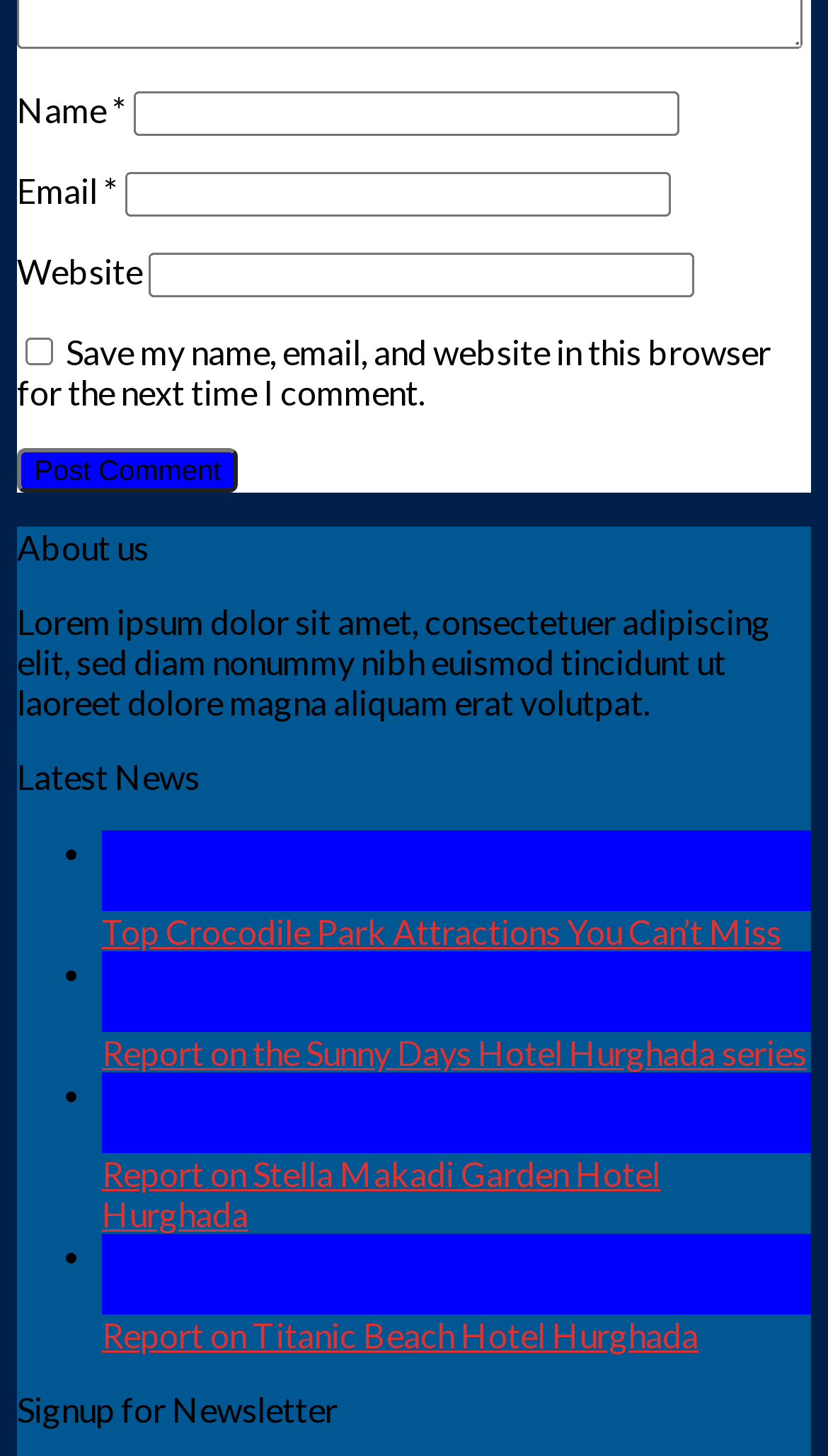Find the bounding box coordinates for the element that must be clicked to complete the instruction: "View album Nowhere Near Done, 2020". The coordinates should be four float numbers between 0 and 1, indicated as [left, top, right, bottom].

None